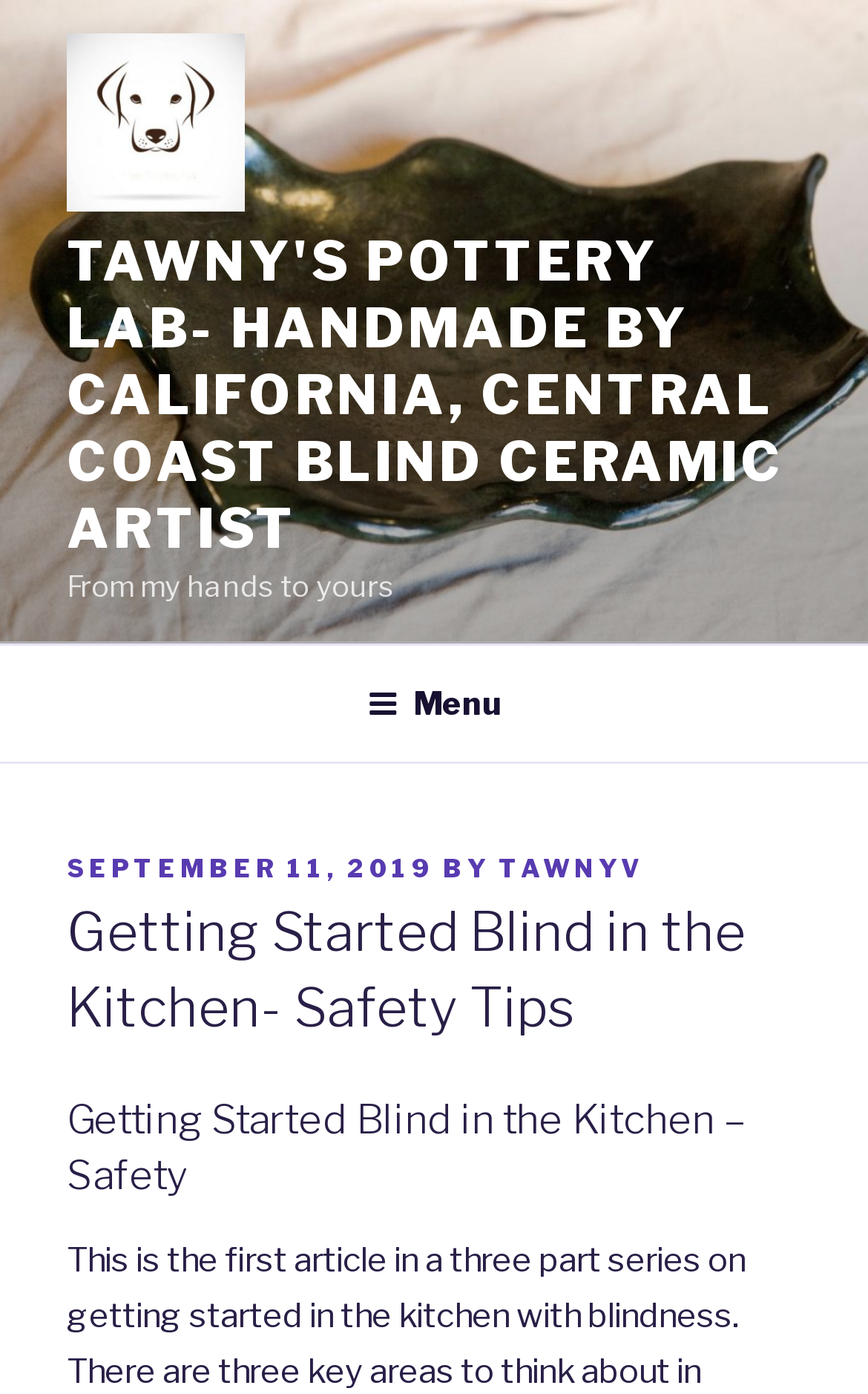Please find and report the primary heading text from the webpage.

Getting Started Blind in the Kitchen- Safety Tips